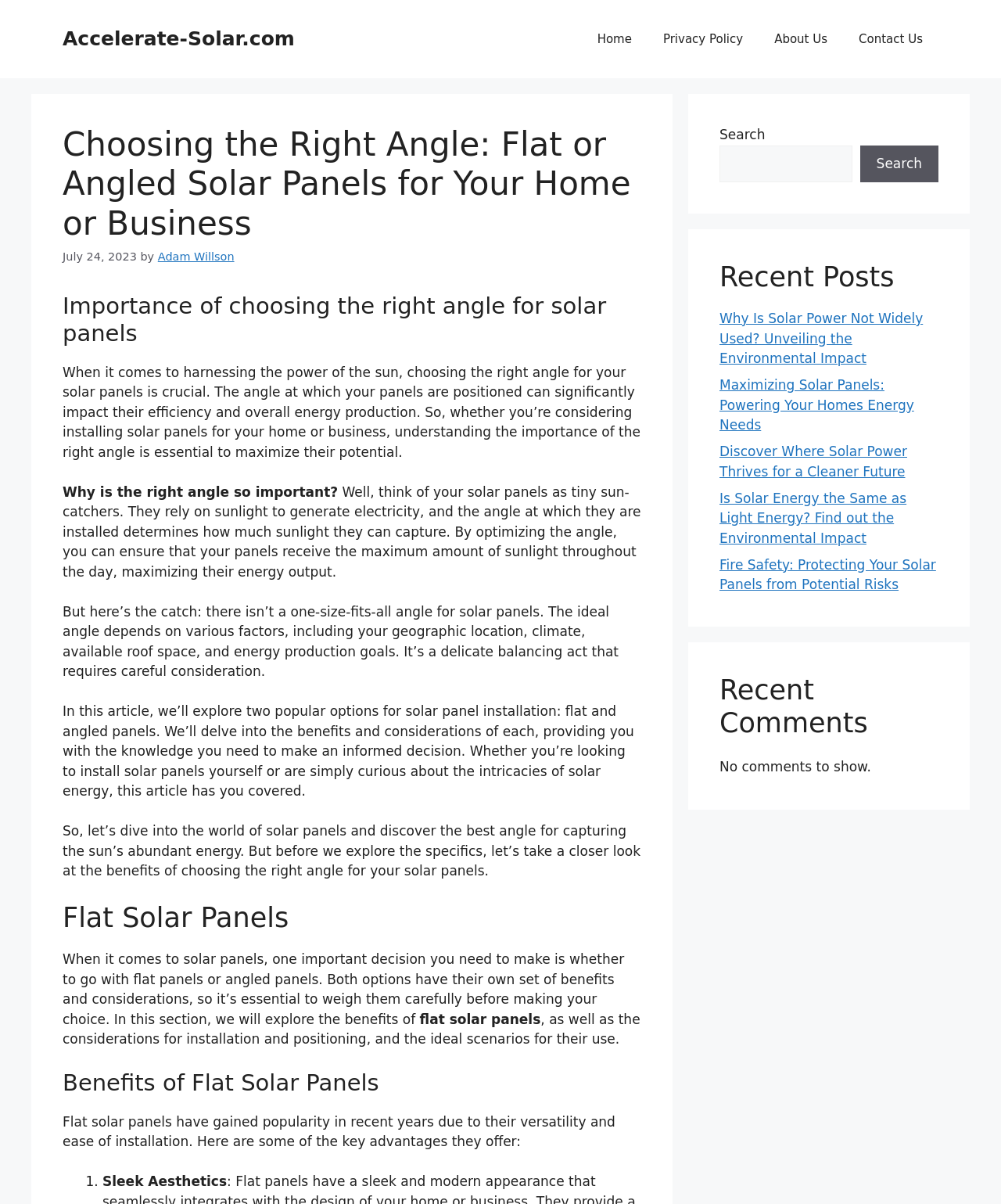Using the description "parent_node: Search name="s"", locate and provide the bounding box of the UI element.

[0.719, 0.121, 0.851, 0.151]